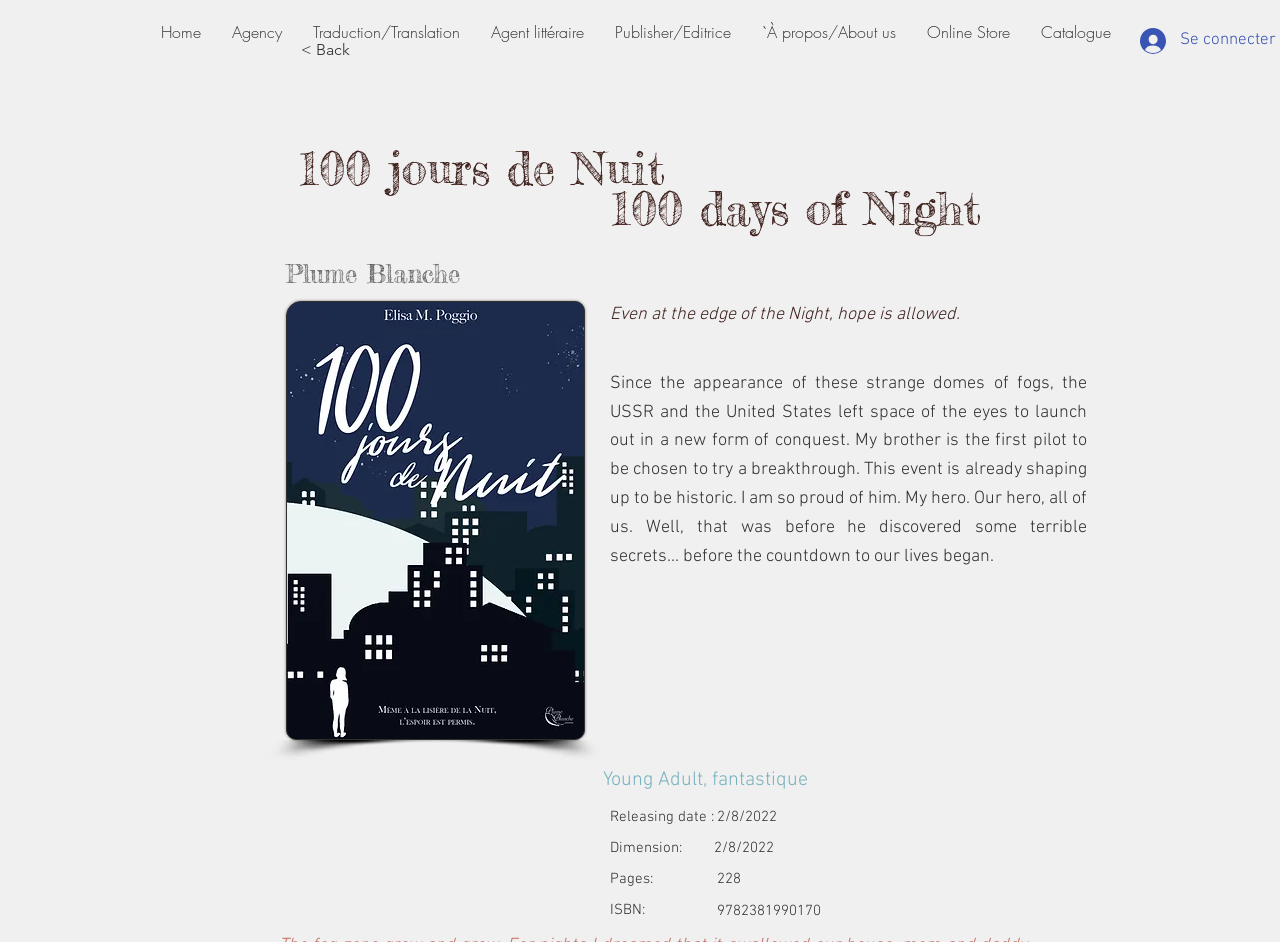Locate the bounding box coordinates of the element that needs to be clicked to carry out the instruction: "Go to the 'Agency' page". The coordinates should be given as four float numbers ranging from 0 to 1, i.e., [left, top, right, bottom].

[0.17, 0.013, 0.232, 0.055]